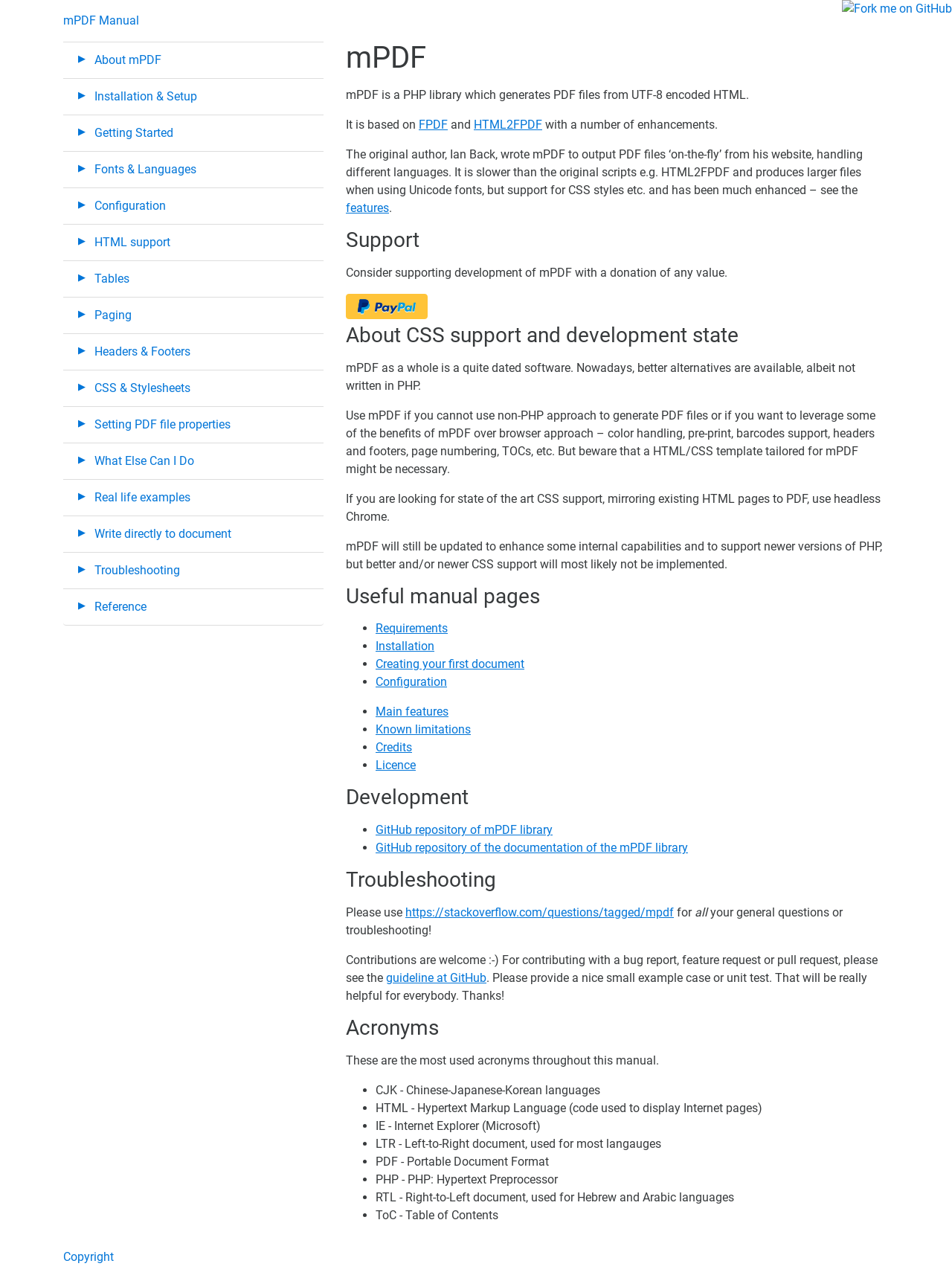Identify the bounding box coordinates for the region to click in order to carry out this instruction: "Click on the 'About mPDF' link". Provide the coordinates using four float numbers between 0 and 1, formatted as [left, top, right, bottom].

[0.095, 0.041, 0.17, 0.052]